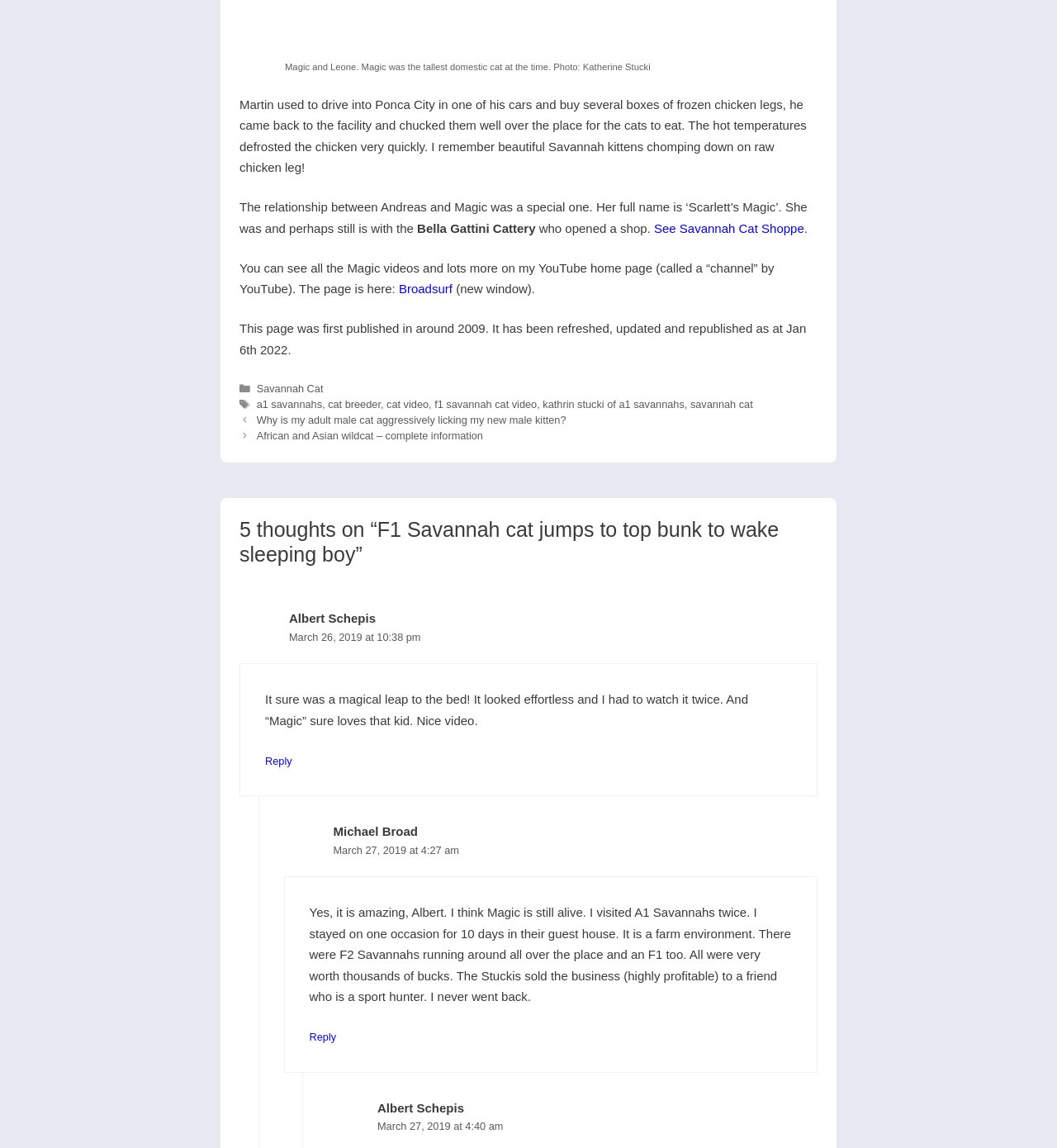Please provide a comprehensive response to the question based on the details in the image: What is the category of the post?

The category of the post is mentioned in the footer section as 'Savannah Cat' which is also linked to other related posts.